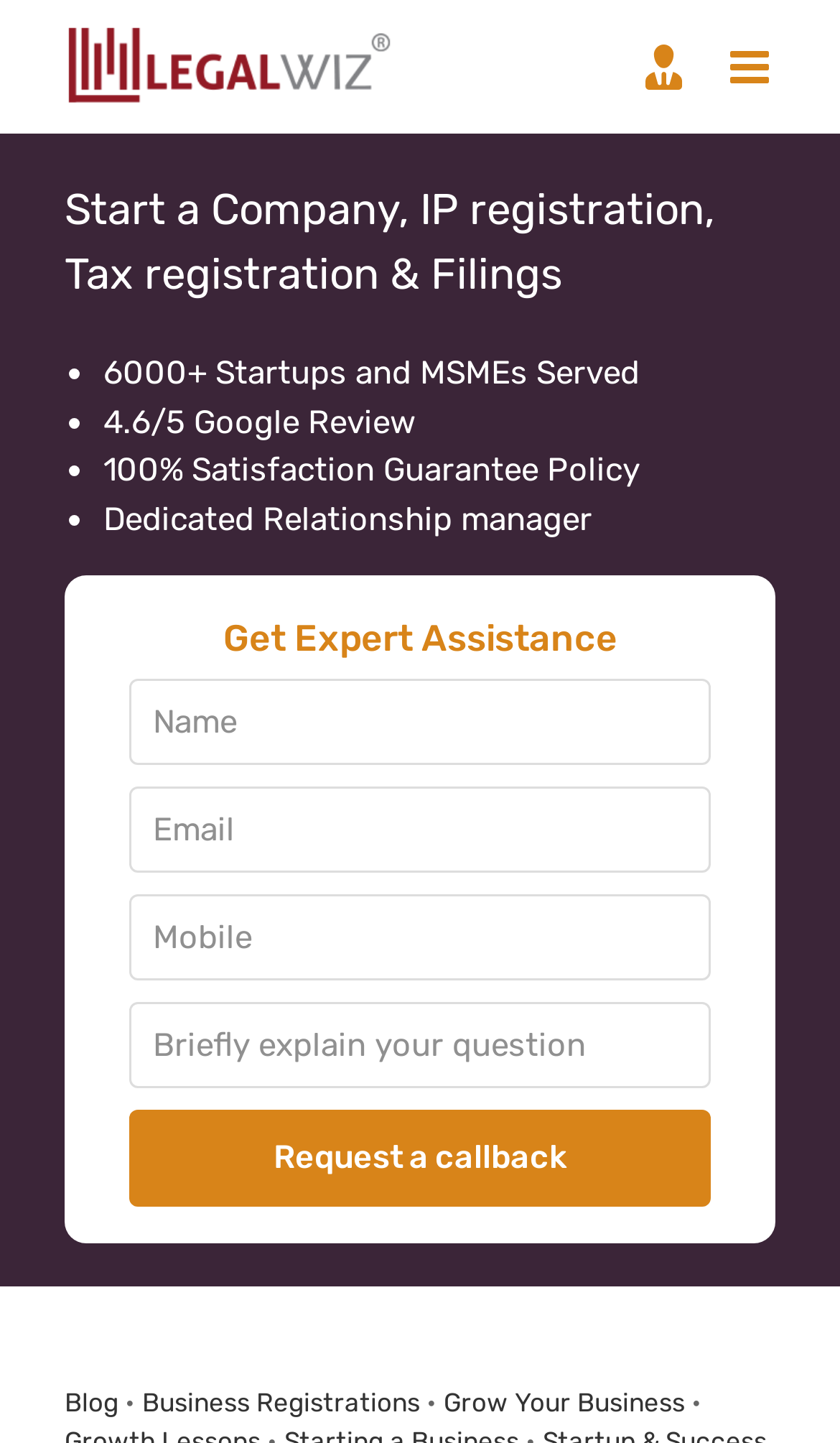Specify the bounding box coordinates of the element's region that should be clicked to achieve the following instruction: "Go to the Blog page". The bounding box coordinates consist of four float numbers between 0 and 1, in the format [left, top, right, bottom].

[0.077, 0.961, 0.141, 0.982]